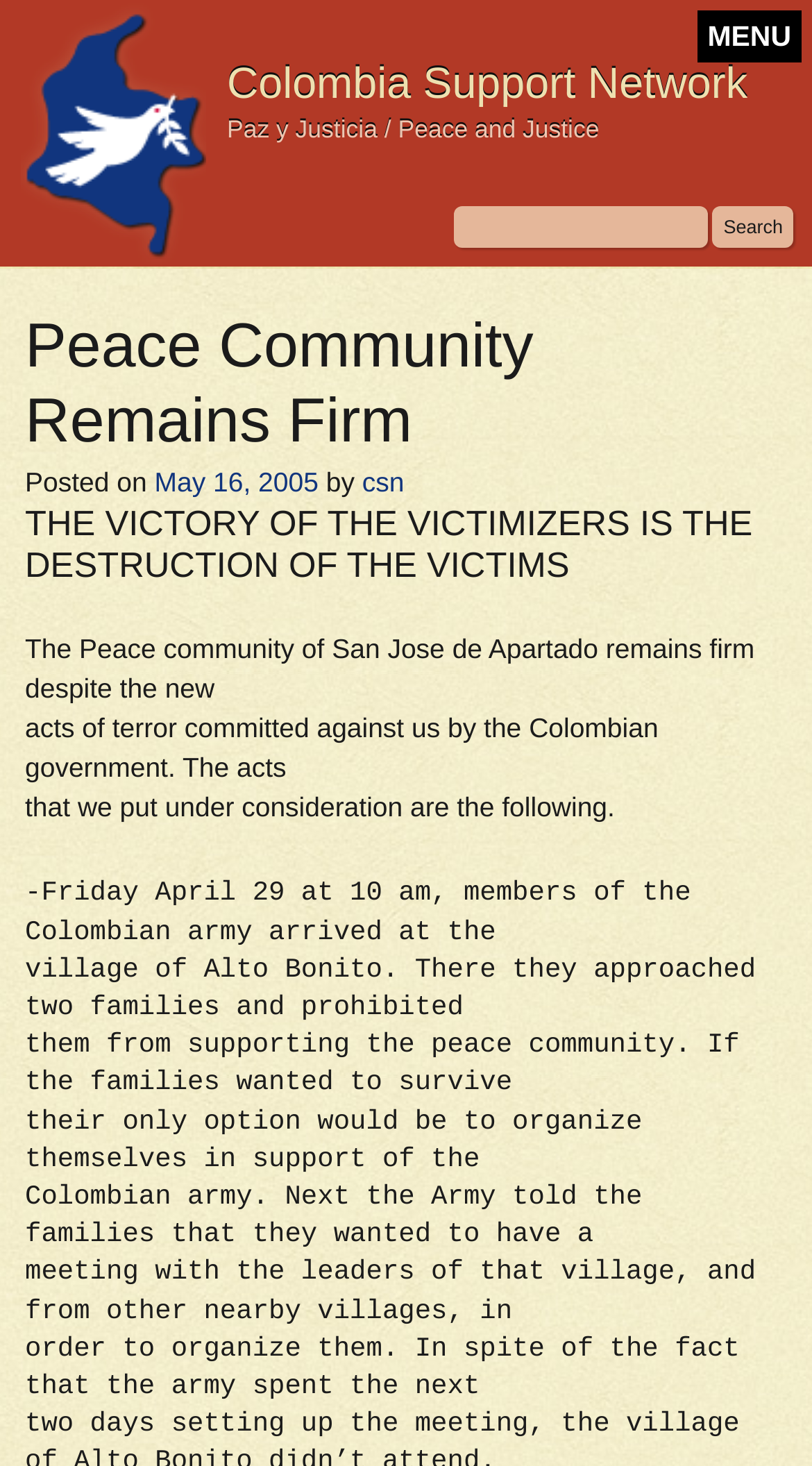What is the purpose of the Colombian army's meeting?
Refer to the image and offer an in-depth and detailed answer to the question.

According to the text, the Colombian army told the families that they wanted to have a meeting with the leaders of the village and other nearby villages in order to organize them, as stated in the StaticText element.